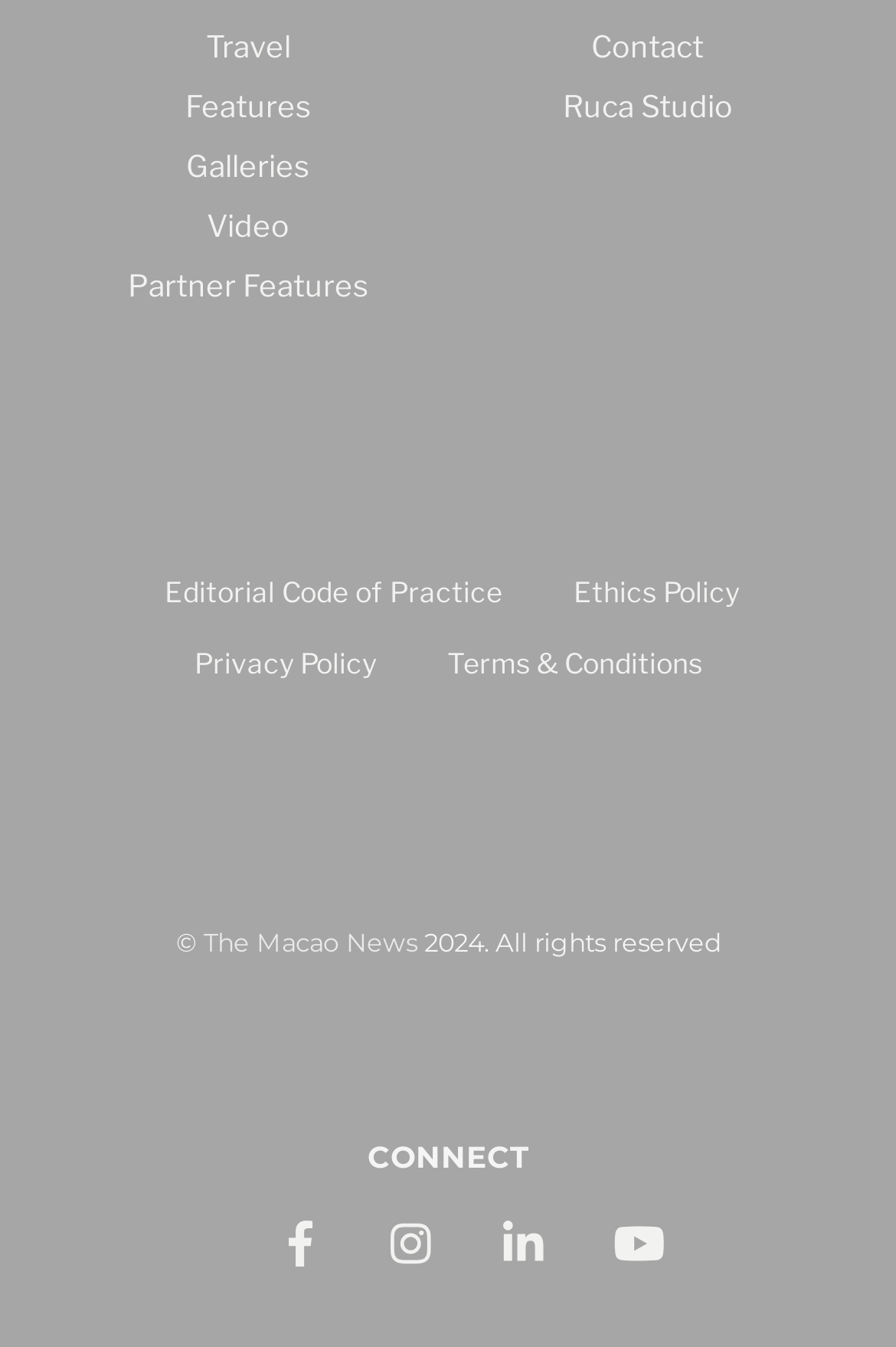Calculate the bounding box coordinates of the UI element given the description: "Ethics Policy".

[0.601, 0.414, 0.863, 0.467]